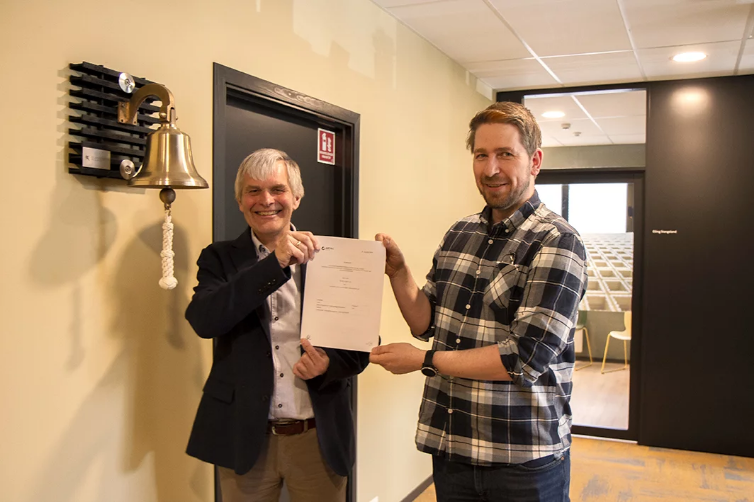What is mounted on the wall behind them?
Can you offer a detailed and complete answer to this question?

The traditional brass bell is mounted on the wall behind the two men, signifying a celebratory atmosphere, as ringing the bell often symbolizes a significant accomplishment or a big contract being secured.